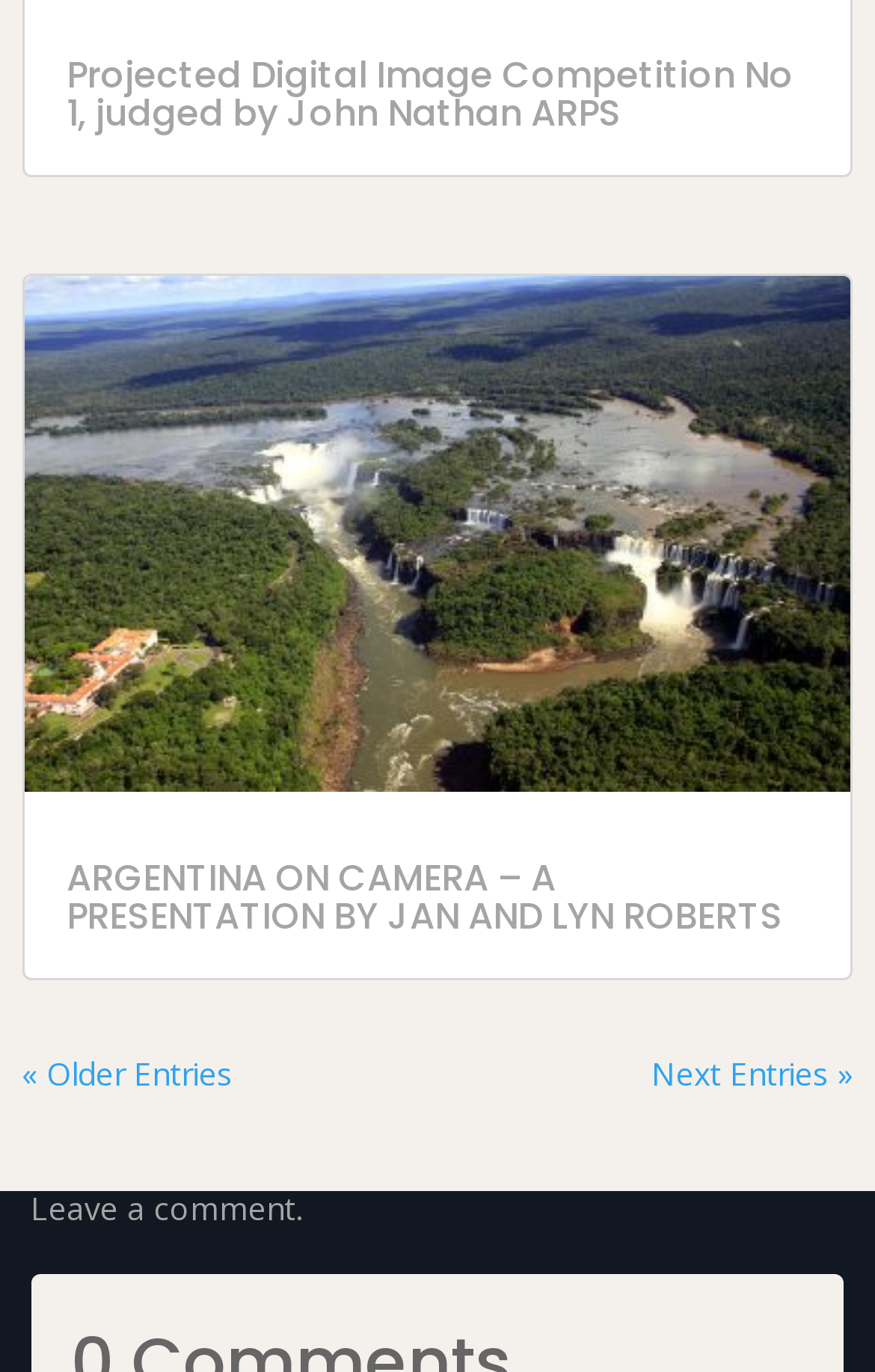Look at the image and write a detailed answer to the question: 
Who judged the first competition?

The judge of the first competition is John Nathan ARPS, which is mentioned in the heading element with the text 'Projected Digital Image Competition No 1, judged by John Nathan ARPS'.